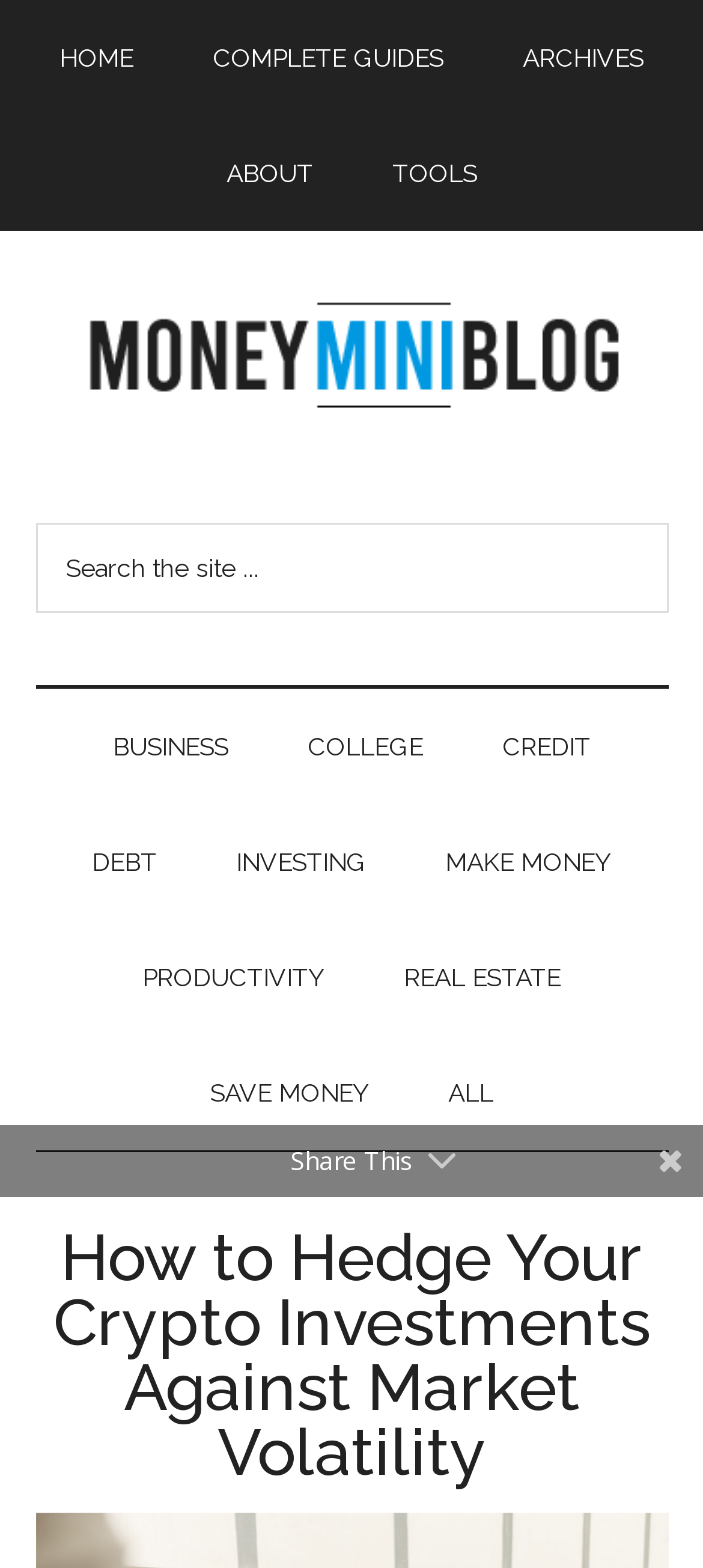Locate the coordinates of the bounding box for the clickable region that fulfills this instruction: "Share This".

[0.413, 0.729, 0.587, 0.751]